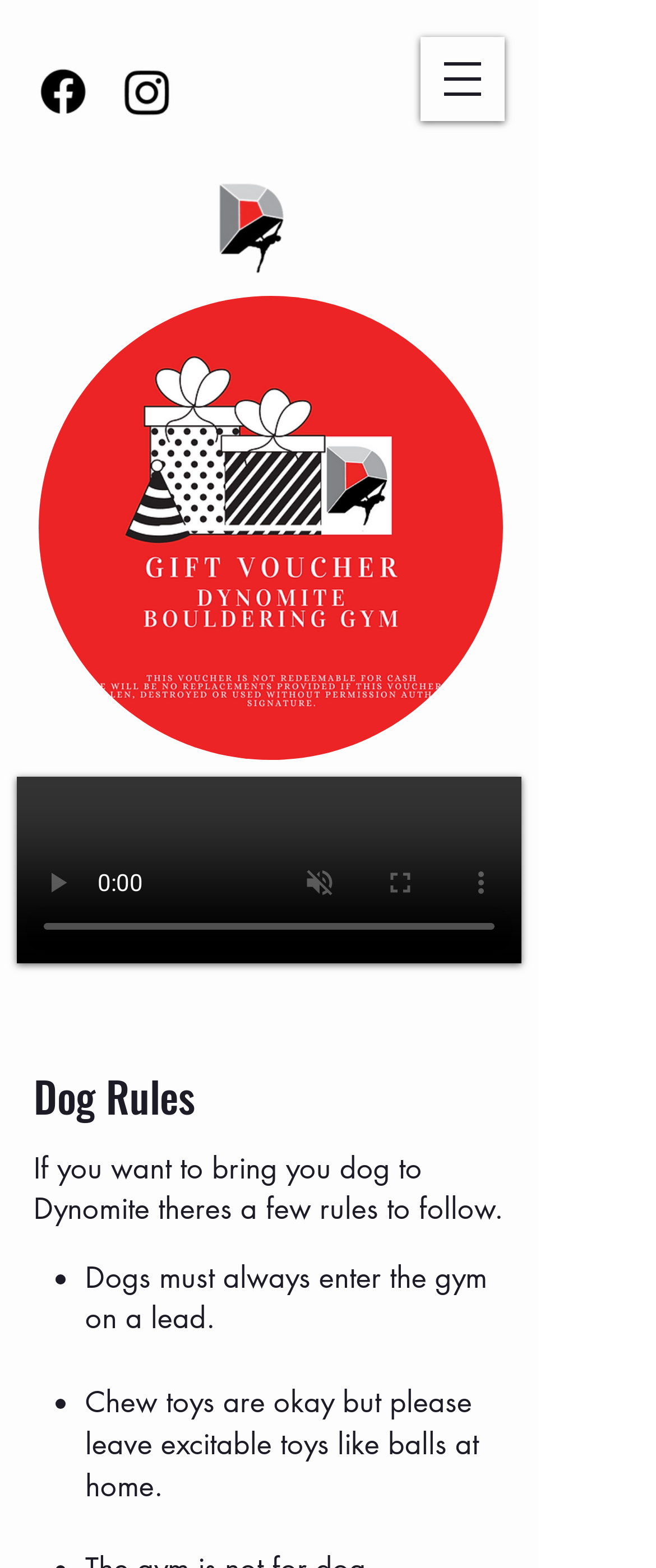Is the video player currently playing?
Refer to the image and answer the question using a single word or phrase.

No